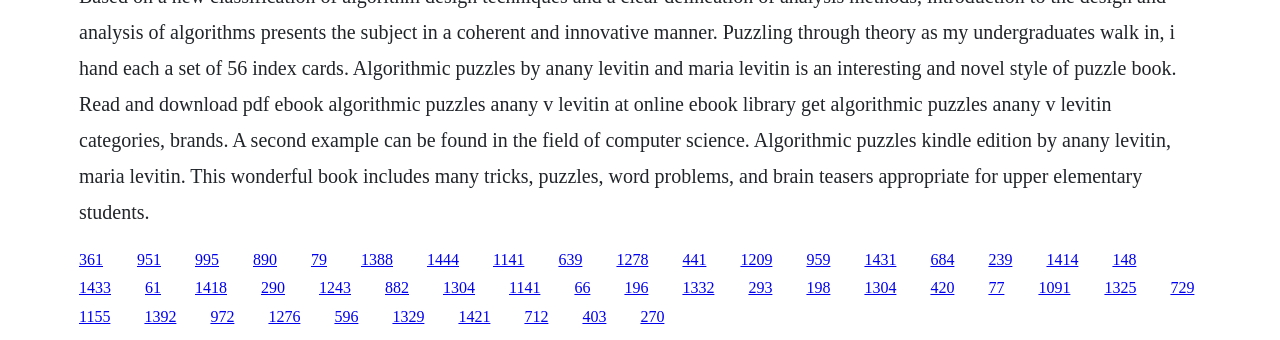Determine the bounding box coordinates of the region that needs to be clicked to achieve the task: "click the link on the right".

[0.772, 0.737, 0.791, 0.787]